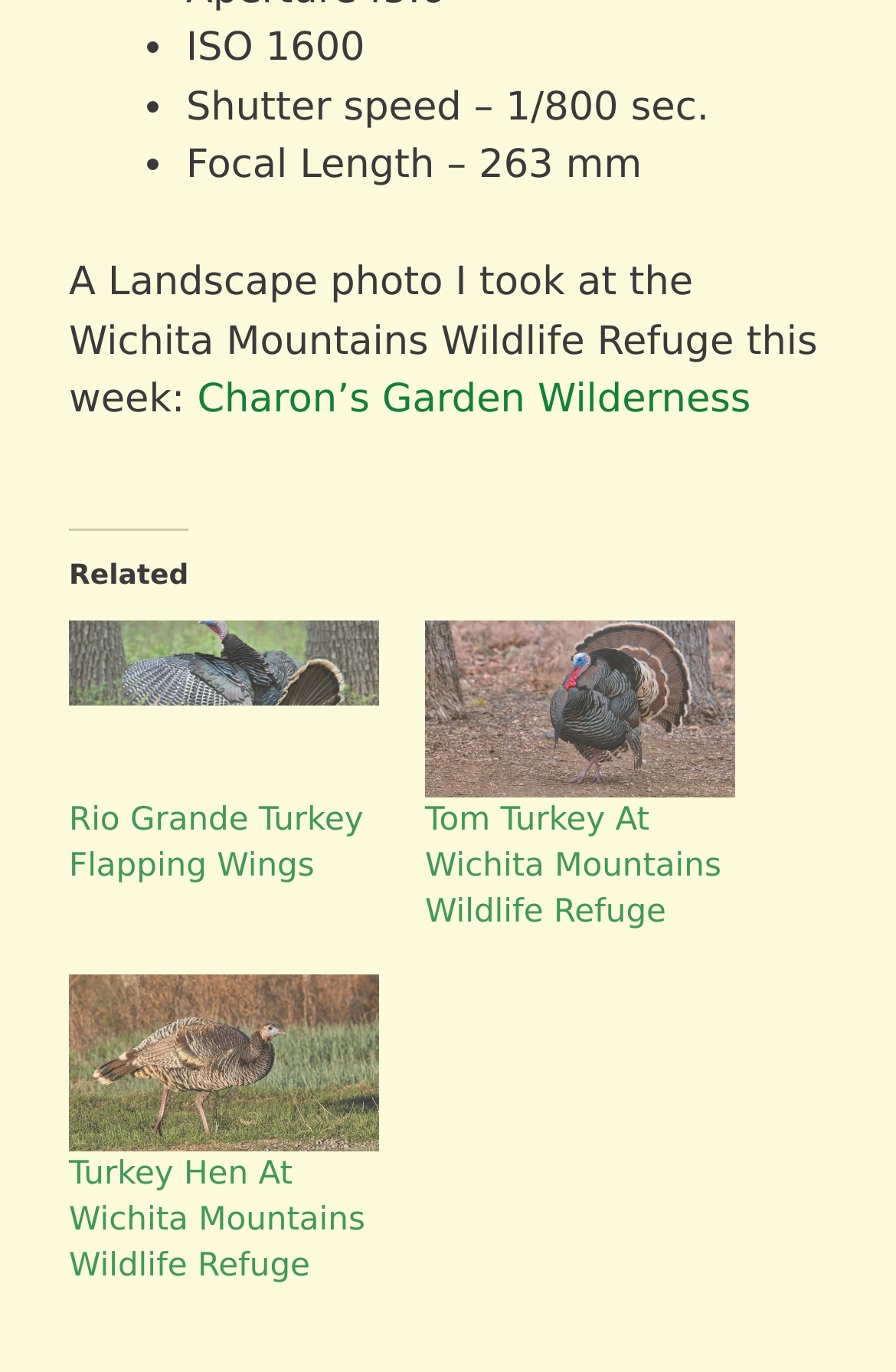Please determine the bounding box coordinates for the UI element described as: "Rio Grande Turkey Flapping Wings".

[0.077, 0.584, 0.406, 0.644]